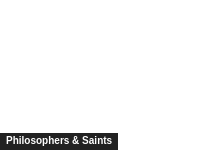Produce a meticulous caption for the image.

The image features a prominent header titled "Philosophers & Saints." This suggests that the content is likely focused on themes related to philosophy, spirituality, or notable figures in history who have had a significant impact in these areas. Positioned within a clean, dark background, the text is displayed in a bold, readable font, emphasizing its importance as a navigational element or a thematic indicator for readers interested in reflective or intellectual discussions. The overall layout sets an inviting tone for exploring deeper topics concerning human thought, morality, and cultural heritage.